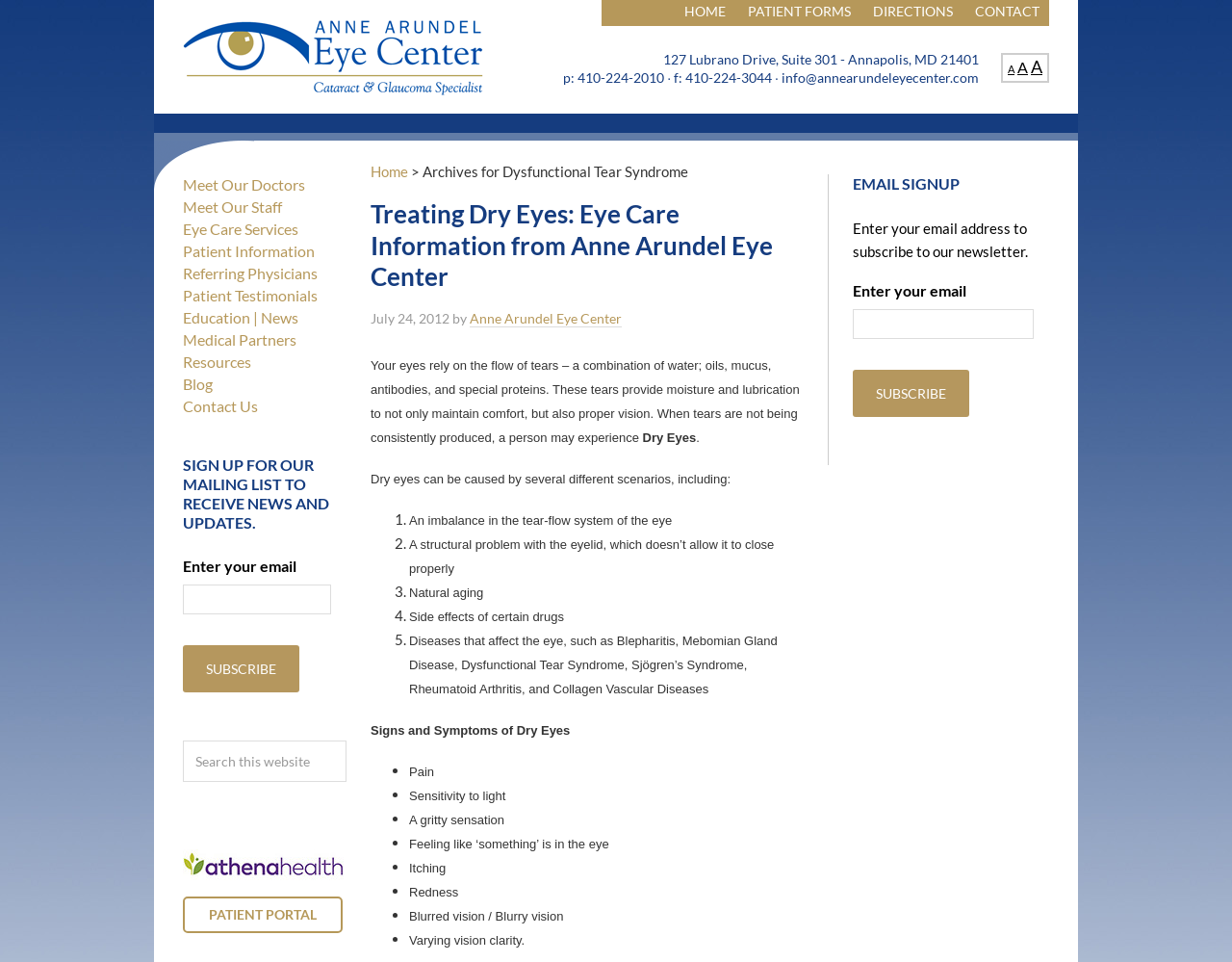Answer briefly with one word or phrase:
What are the signs and symptoms of Dry Eyes?

Pain, sensitivity to light, etc.